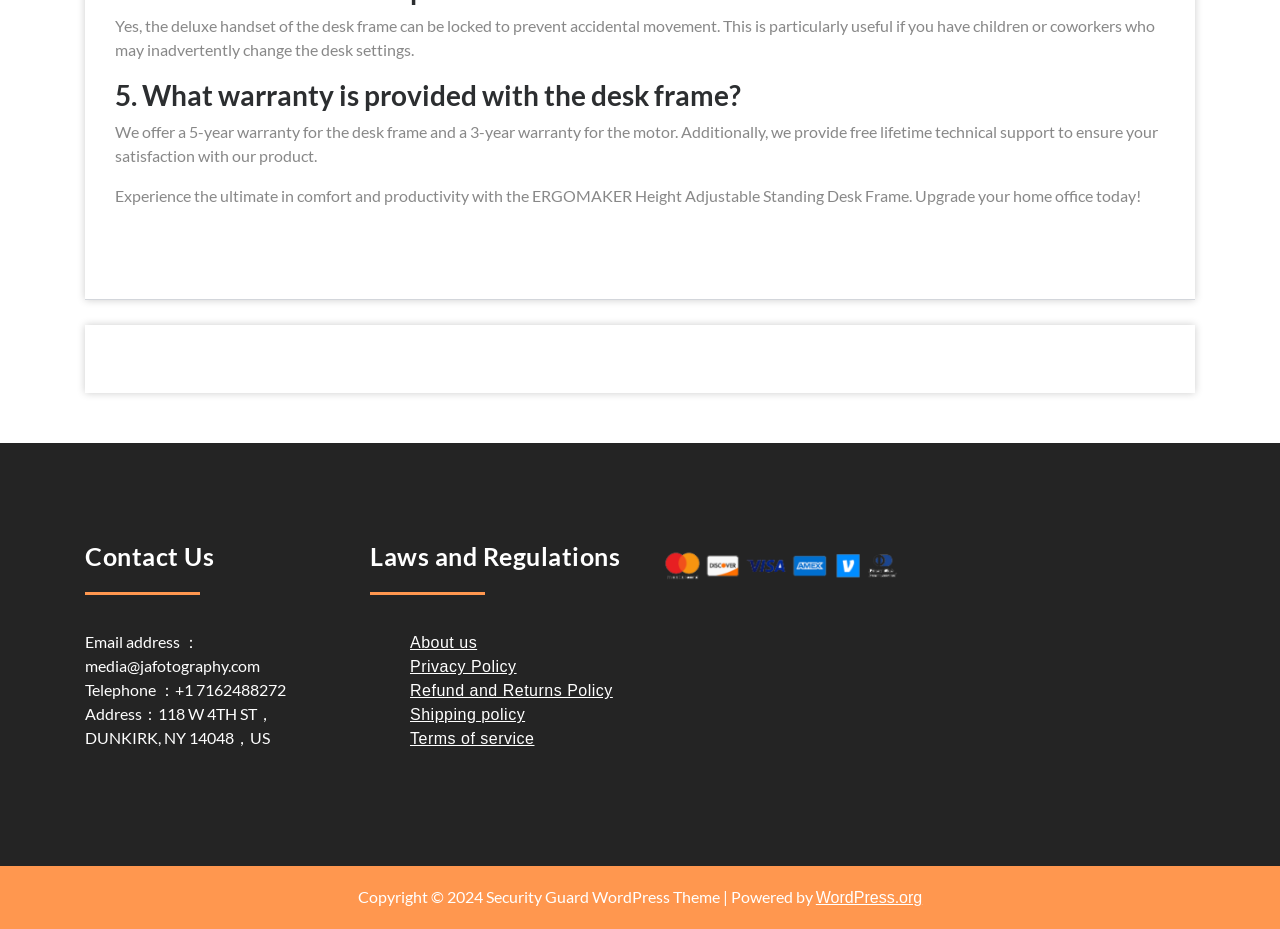What is the address of the company?
Give a thorough and detailed response to the question.

The address of the company can be found in the 'Contact Us' section, which is located in the complementary section of the webpage, where it is stated as 'Address：118 W 4TH ST，DUNKIRK, NY 14048，US'.